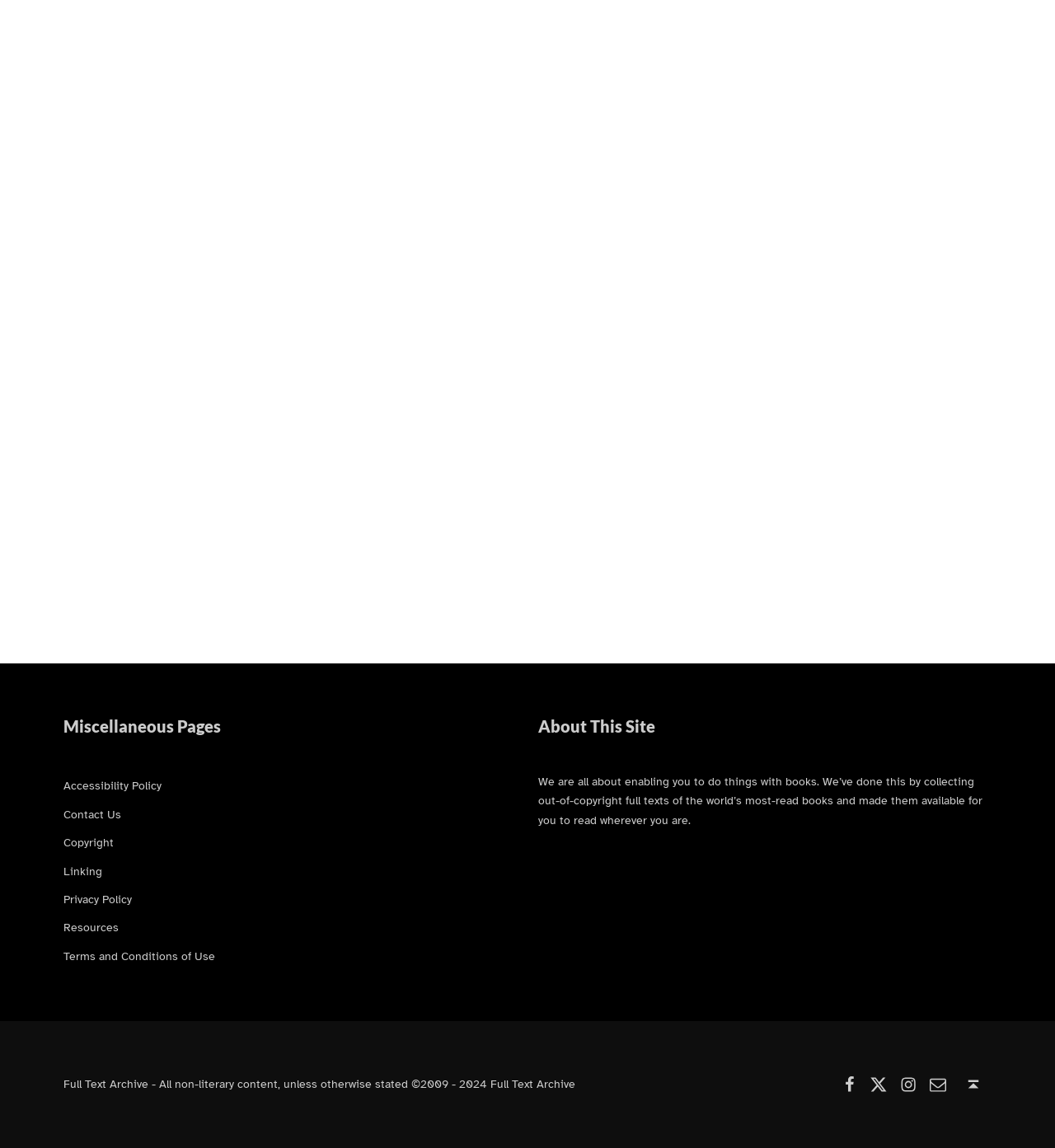What is the 'Miscellaneous Pages' section about?
Based on the image, give a one-word or short phrase answer.

Site information